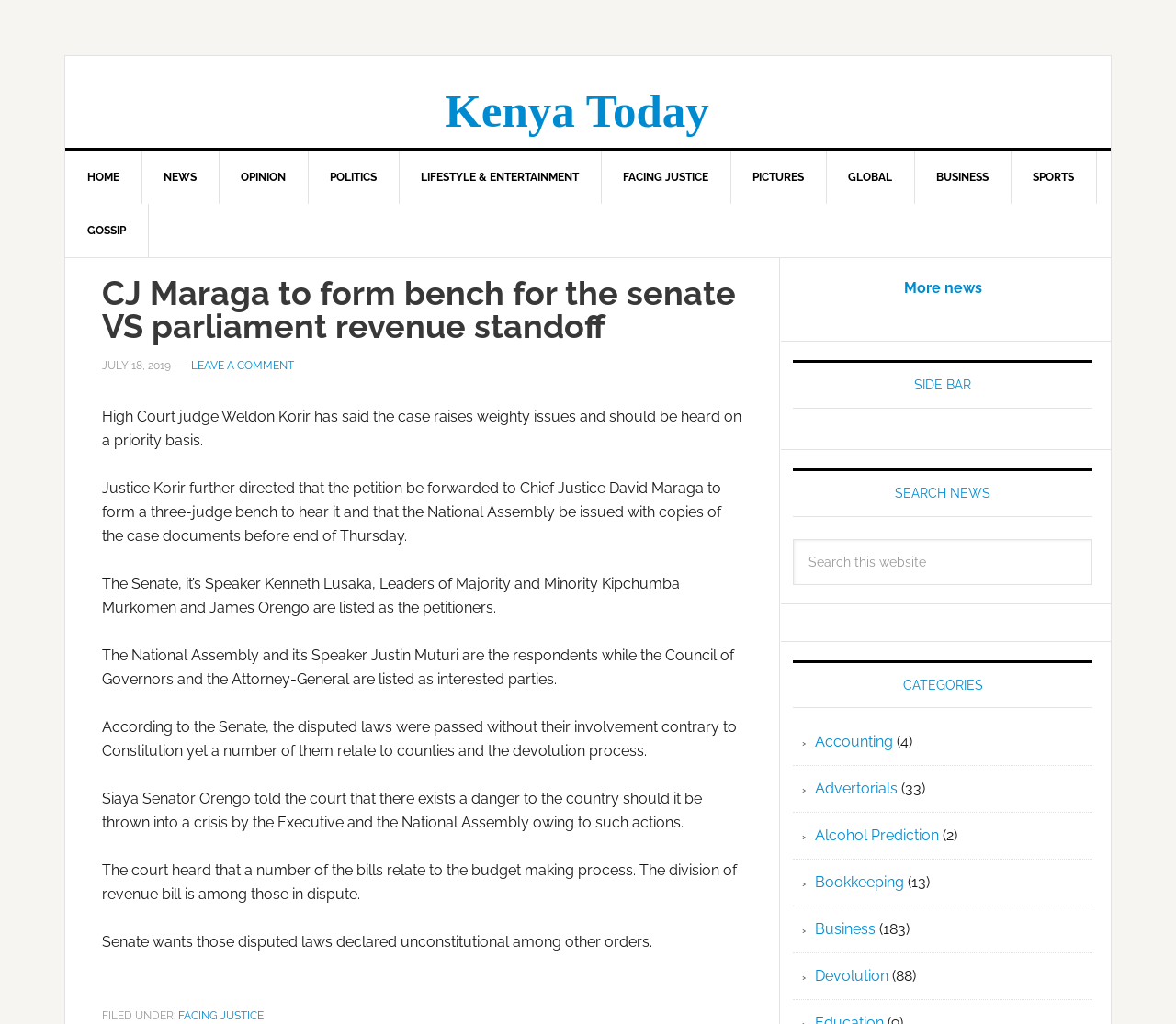Describe every aspect of the webpage comprehensively.

The webpage appears to be a news article page. At the top, there is a navigation bar with 12 links, including "HOME", "NEWS", "OPINION", and "SPORTS", among others. Below the navigation bar, there is a header section with a title "CJ Maraga to form bench for the senate VS parliament revenue standoff" and a timestamp "JULY 18, 2019". 

The main content of the page is a news article, which discusses a High Court judge's decision to hear a case on a priority basis. The article is divided into several paragraphs, each describing a different aspect of the case. The text is dense and informative, with quotes from the judge and details about the case.

To the right of the main content, there is a sidebar with several sections, including "SEARCH NEWS", "CATEGORIES", and a list of links to other news articles. The "CATEGORIES" section lists various topics, such as "Accounting", "Business", and "Devolution", each with a number in parentheses indicating the number of related articles.

At the bottom of the page, there is a link to "More news" and a section with a heading "FILED UNDER:" followed by a link to "FACING JUSTICE". Overall, the page is densely packed with text and links, suggesting a news-focused website with a lot of content.